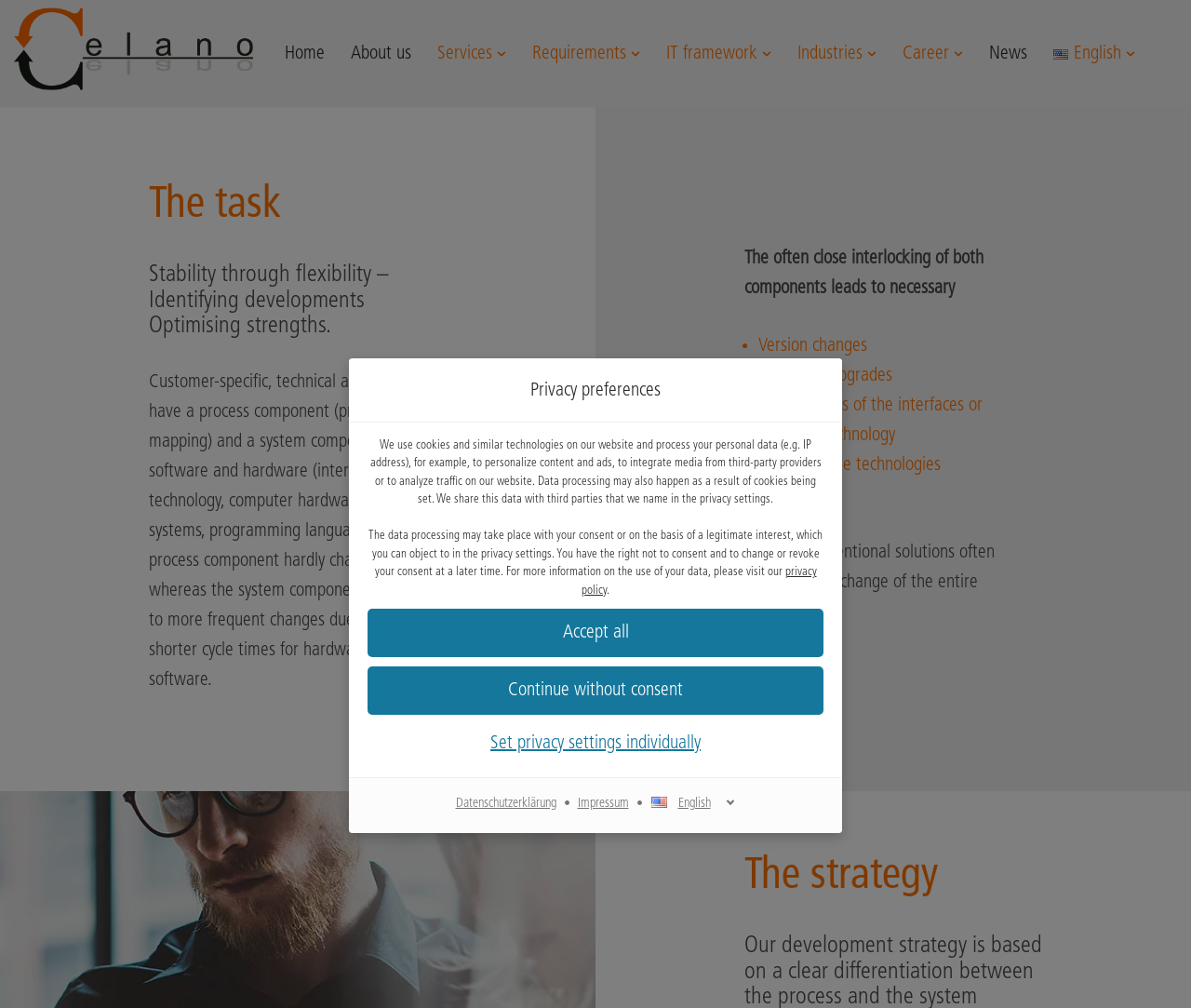Kindly determine the bounding box coordinates for the clickable area to achieve the given instruction: "Visit the tech section".

None